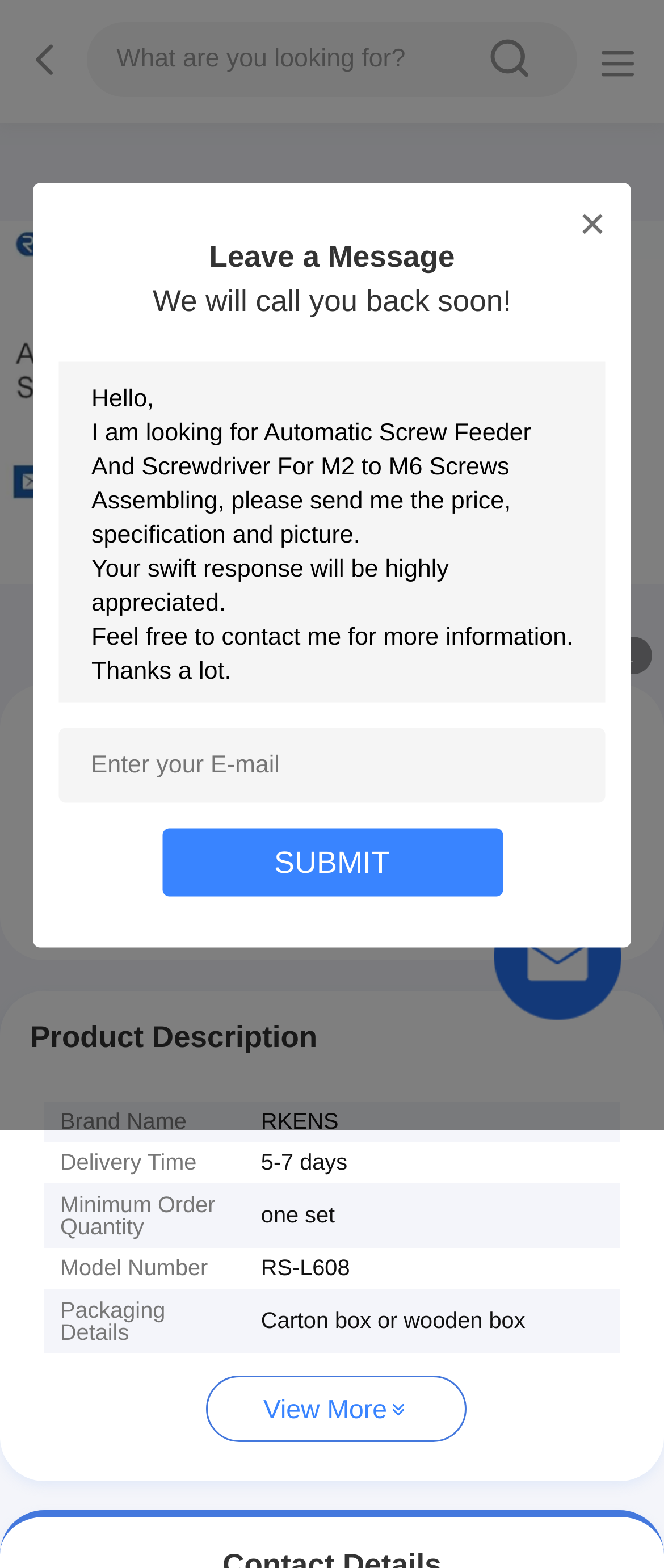Examine the screenshot and answer the question in as much detail as possible: What is the brand name of the product?

I found the brand name by looking at the table with product details, specifically the row with the label 'Brand Name' and the value 'RKENS'.